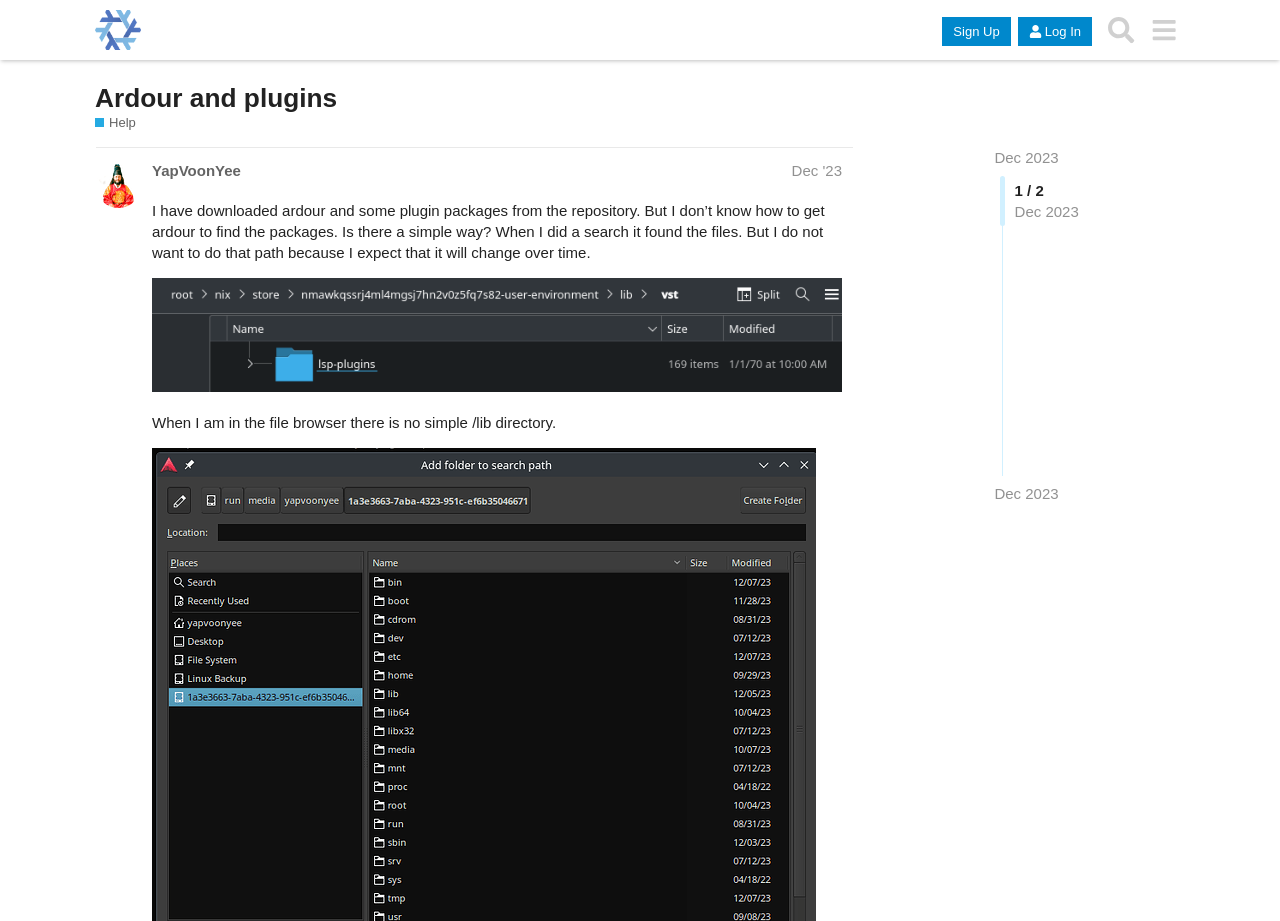Show the bounding box coordinates for the element that needs to be clicked to execute the following instruction: "View the image 'File path'". Provide the coordinates in the form of four float numbers between 0 and 1, i.e., [left, top, right, bottom].

[0.119, 0.302, 0.658, 0.426]